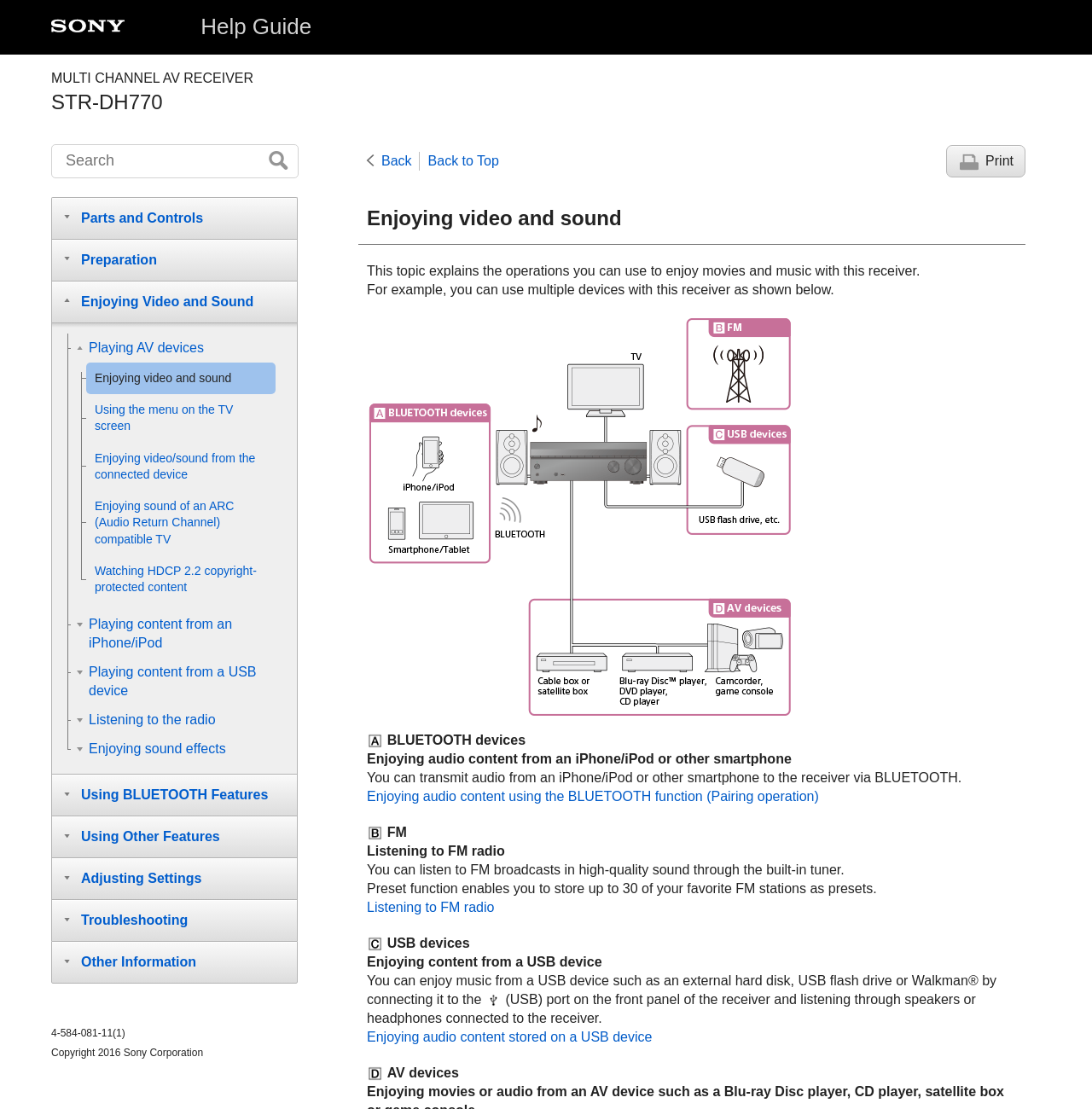Refer to the screenshot and answer the following question in detail:
What is the brand of the AV receiver?

The brand of the AV receiver can be determined by looking at the image at the top of the webpage, which displays the 'SONY' logo.